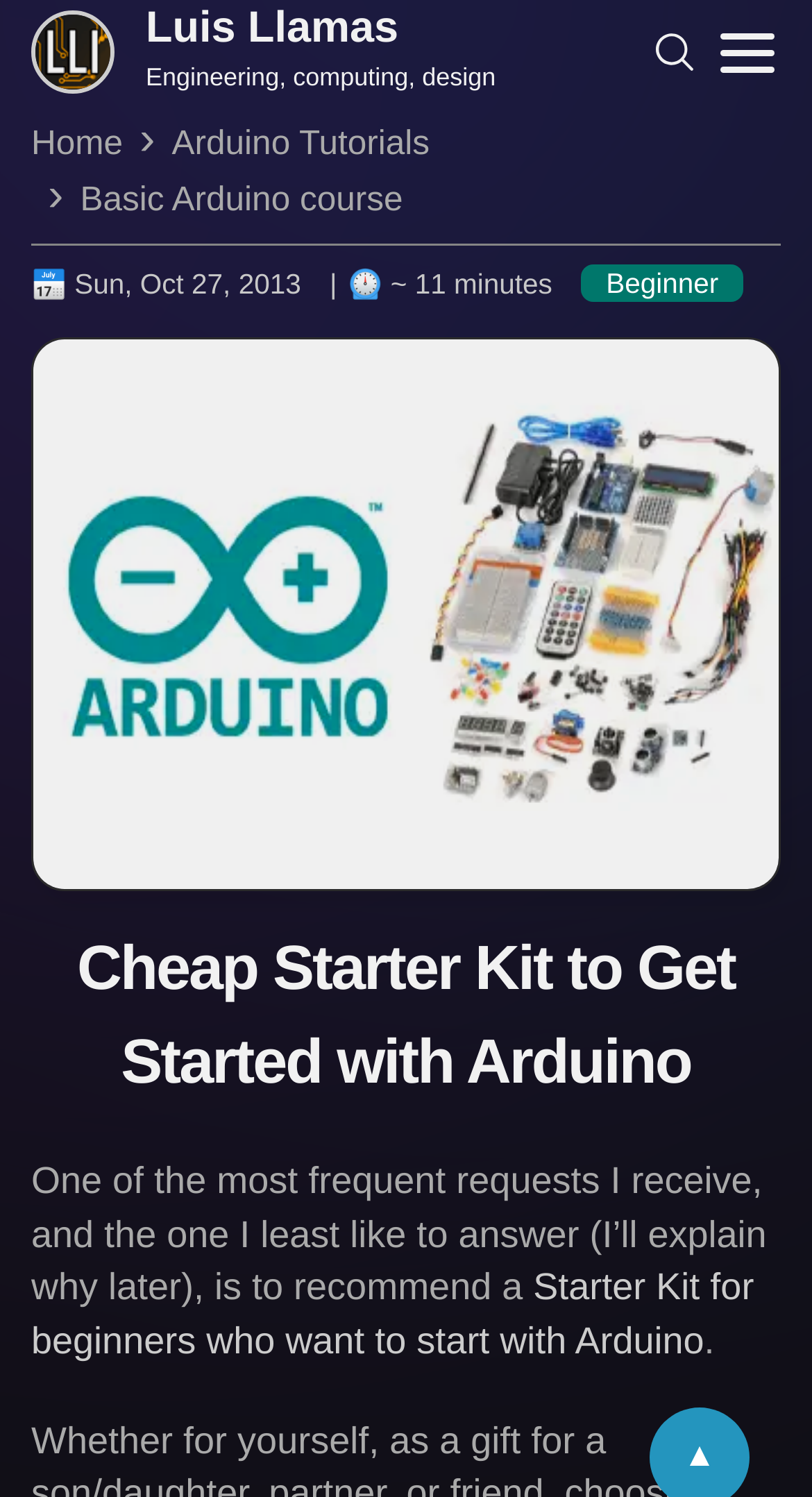Give a detailed account of the webpage, highlighting key information.

The webpage is about creating a cheap but complete Starter Kit for beginners who want to get started with Arduino. At the top left corner, there is a logo of LuisLlamas, accompanied by a link to Luis Llamas Engineering, computing, design. On the top right corner, there is a search bar with a magnifying glass icon. Next to the search bar, there is a button with a menu that contains several options, including Inputs and outputs, Basic electronics, Sensors, Actuators, Communication, and Communicating with a pc.

Below the menu button, there is a header section that contains breadcrumbs, showing the navigation path from Home to Arduino Tutorials to Basic Arduino course. Underneath the breadcrumbs, there is a horizontal separator, followed by an article information section that displays the publication date, reading time, and the level of the article, which is marked as Beginner.

On the left side of the article information section, there is a cover image that takes up most of the vertical space. Above the cover image, there is a heading that reads "Cheap Starter Kit to Get Started with Arduino". The main content of the article starts below the heading, with a paragraph of text that explains the purpose of the article, which is to recommend a Starter Kit for beginners who want to start with Arduino.

At the very bottom of the page, there is an upward-pointing arrow symbol.